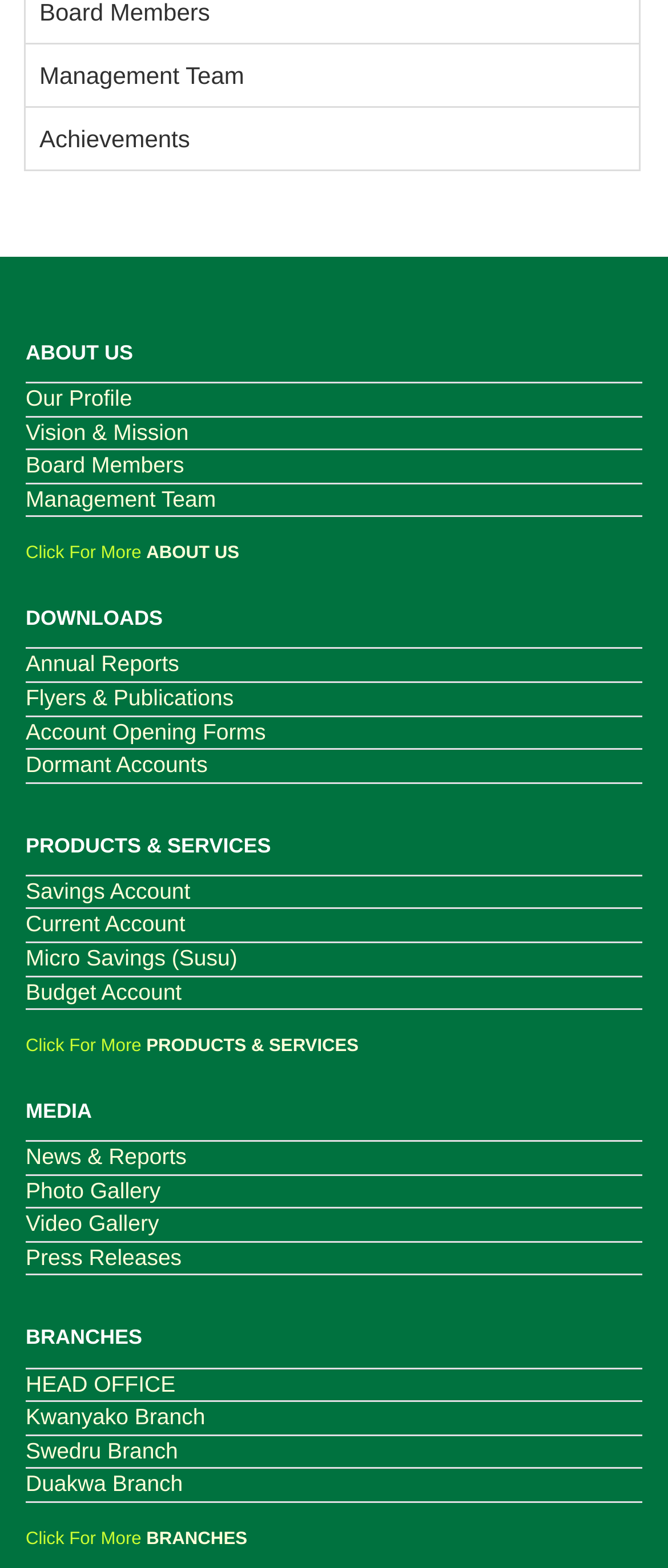Using the given description, provide the bounding box coordinates formatted as (top-left x, top-left y, bottom-right x, bottom-right y), with all values being floating point numbers between 0 and 1. Description: Press Releases

[0.038, 0.793, 0.272, 0.81]